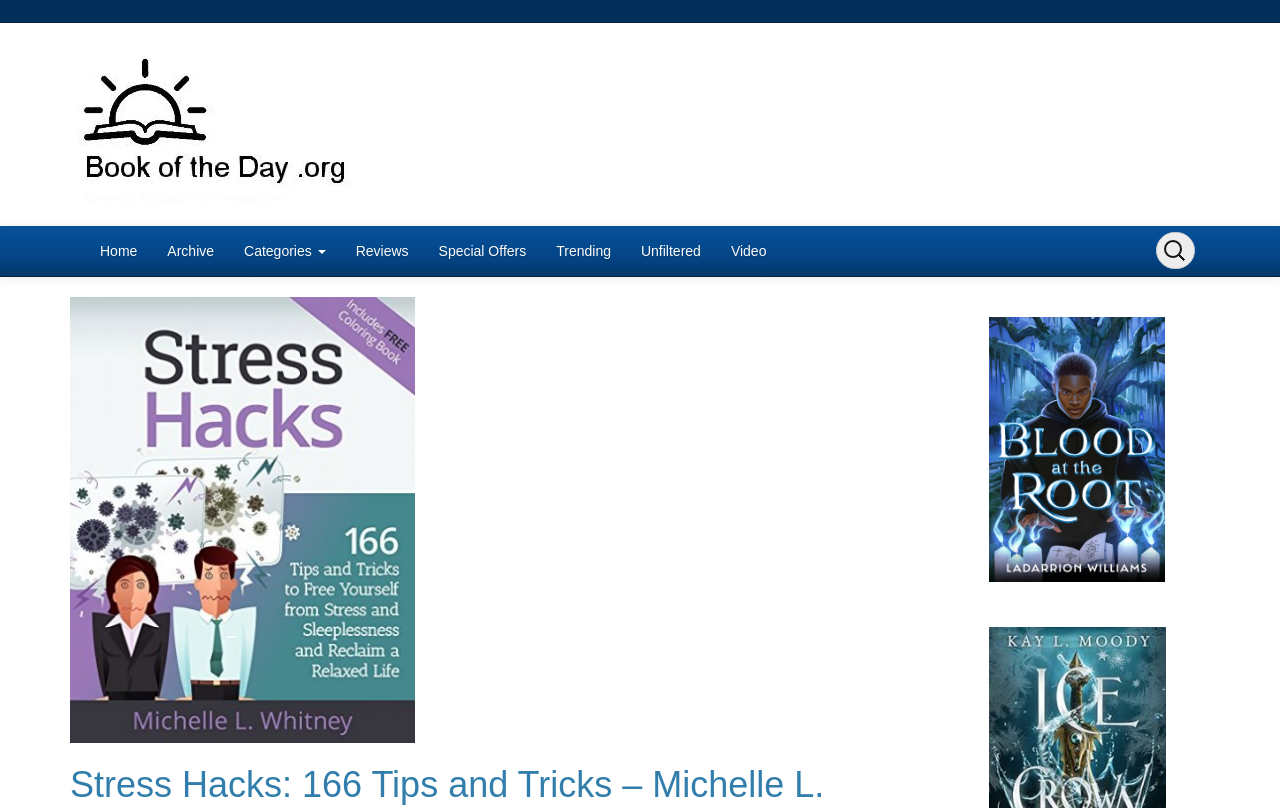Identify the webpage's primary heading and generate its text.

Stress Hacks: 166 Tips and Tricks – Michelle L. Whitney